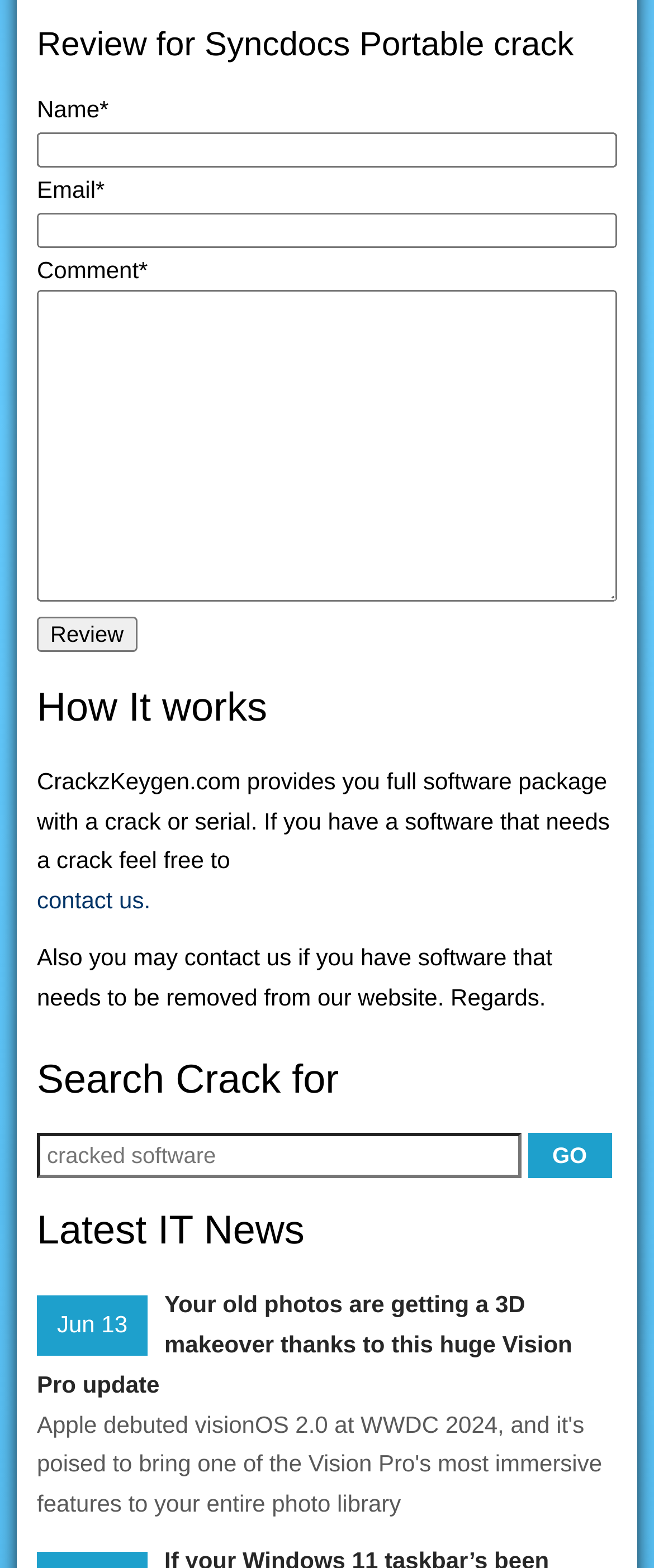Specify the bounding box coordinates of the element's area that should be clicked to execute the given instruction: "Click the Review button". The coordinates should be four float numbers between 0 and 1, i.e., [left, top, right, bottom].

[0.056, 0.394, 0.209, 0.416]